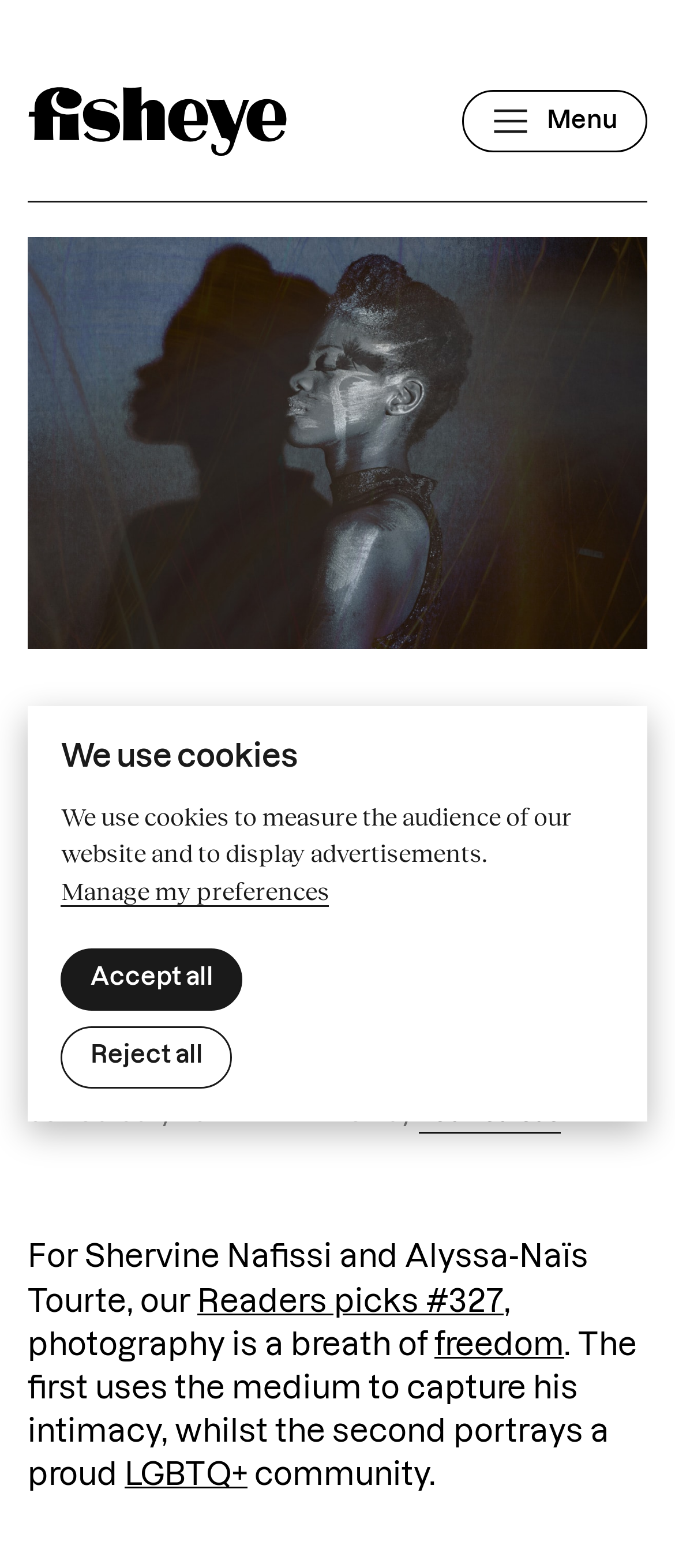Please answer the following question using a single word or phrase: 
What is the theme of Shervine Nafissi's photography?

Intimacy